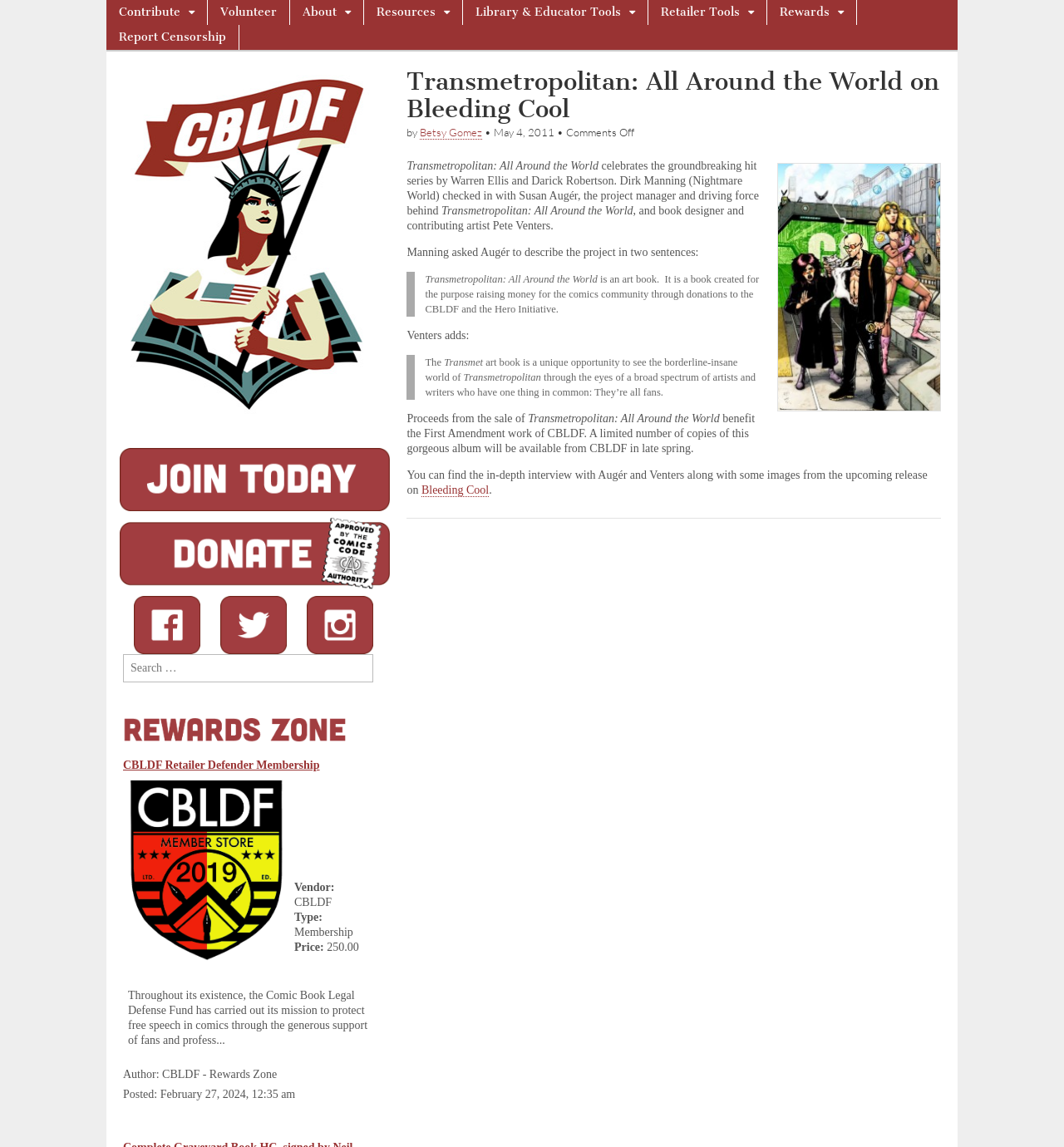Find the bounding box coordinates for the area that must be clicked to perform this action: "Contact the supplier via email".

None